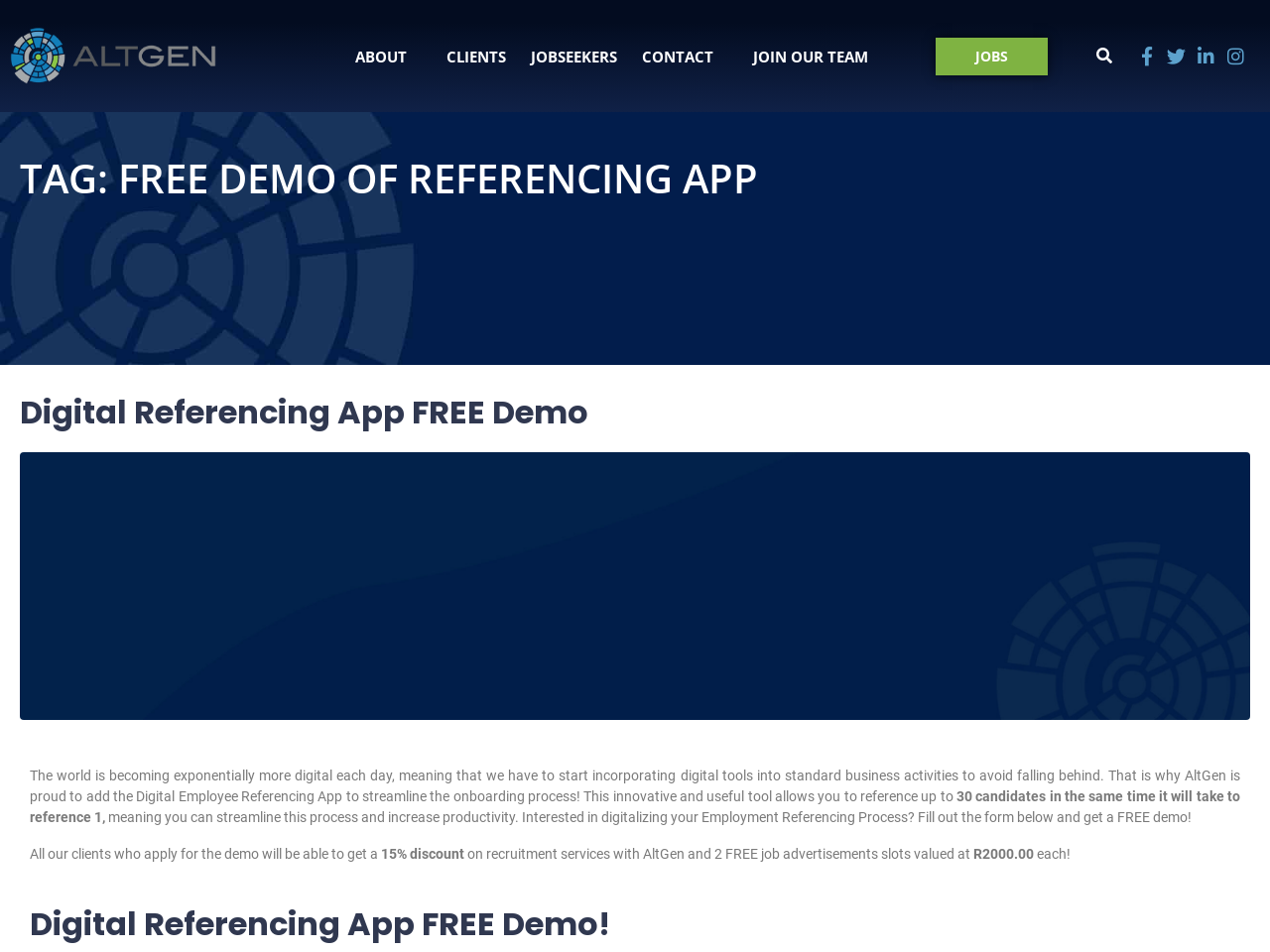Please determine the bounding box coordinates of the section I need to click to accomplish this instruction: "Follow AltGen on Facebook".

[0.888, 0.039, 0.918, 0.079]